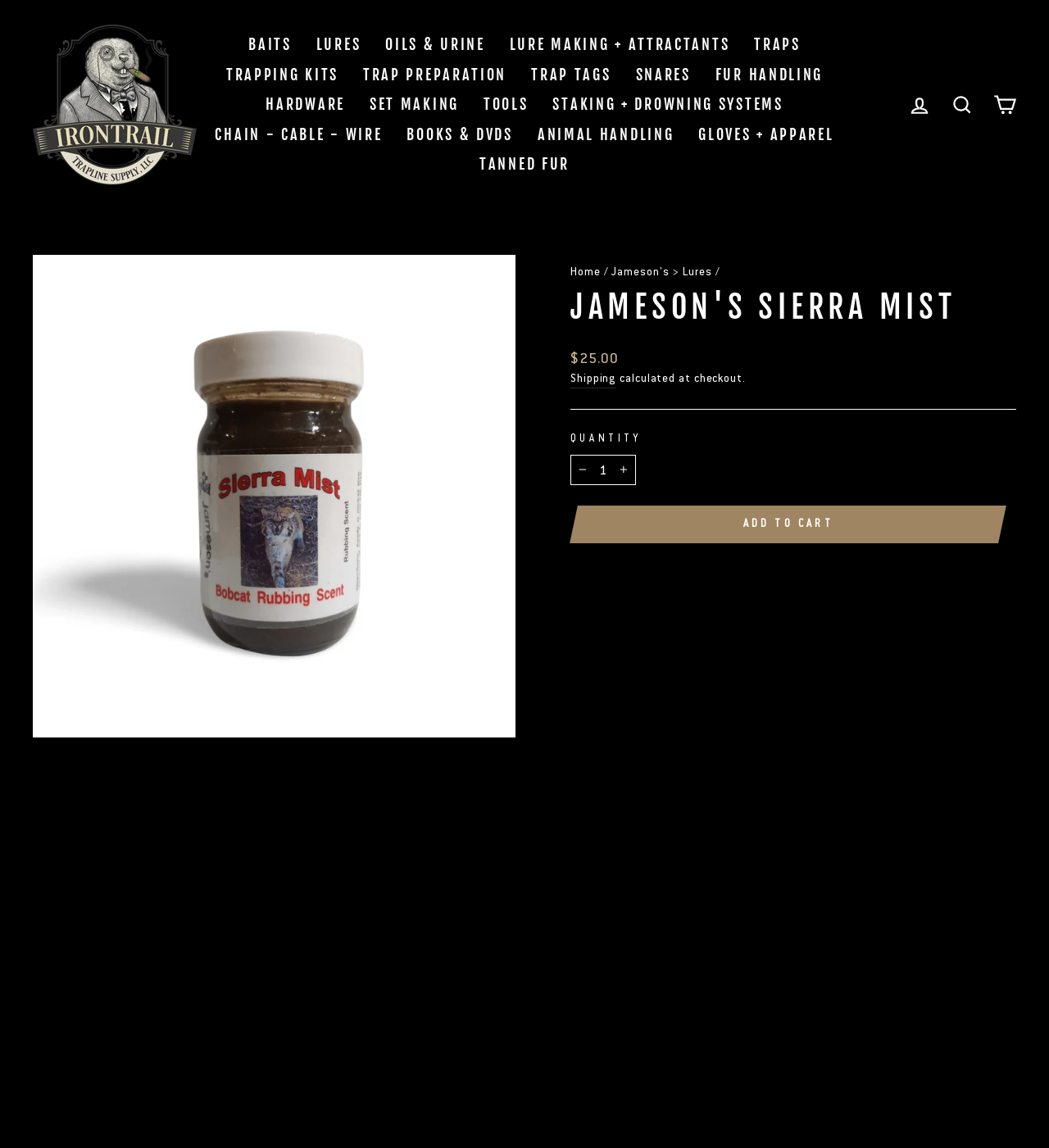What is the name of the product?
Answer the question in as much detail as possible.

The name of the product can be found in the heading 'JAMESON'S SIERRA MIST' and also in the product description.